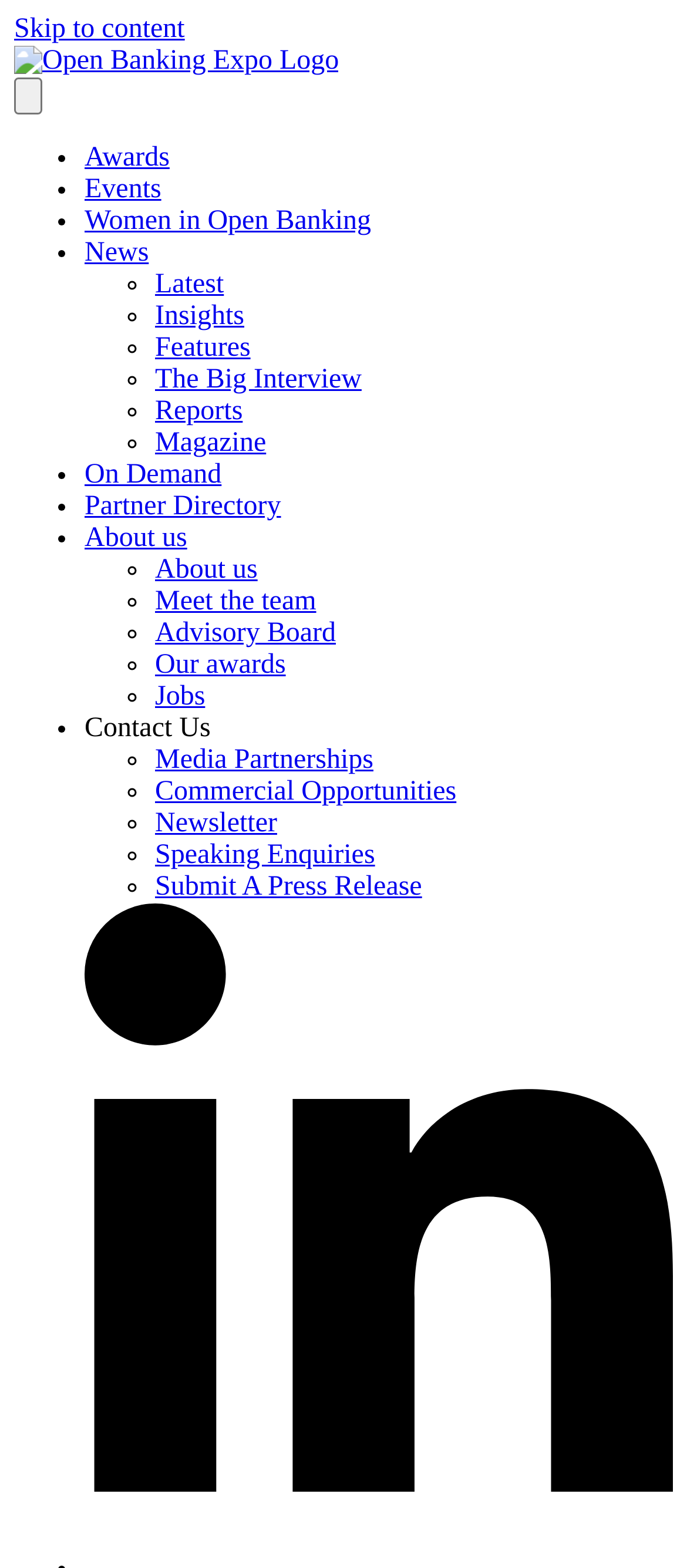Answer with a single word or phrase: 
What is the logo of Open Banking Expo?

Open Banking Expo Logo